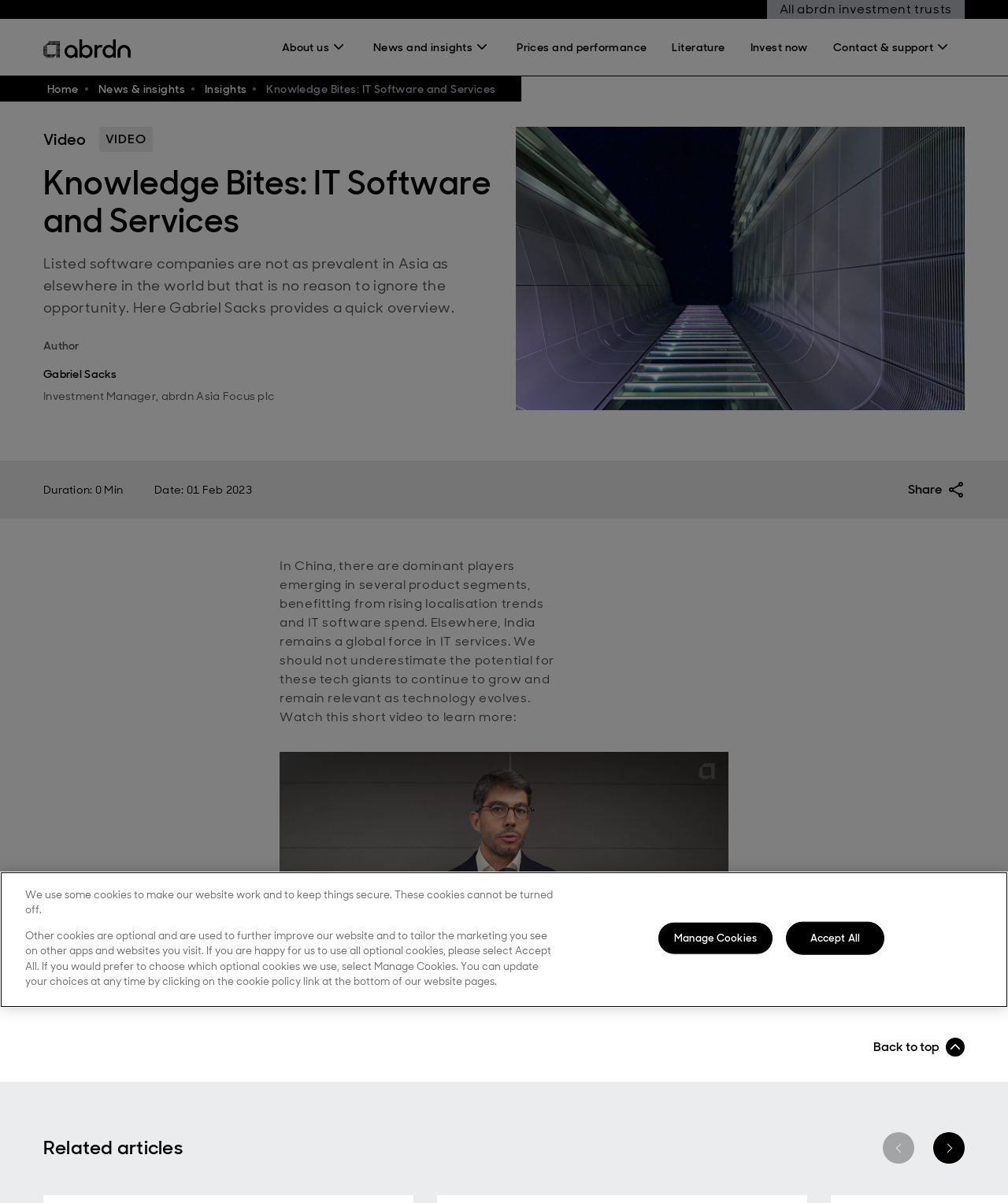Locate and provide the bounding box coordinates for the HTML element that matches this description: "News and insights".

[0.37, 0.016, 0.488, 0.063]